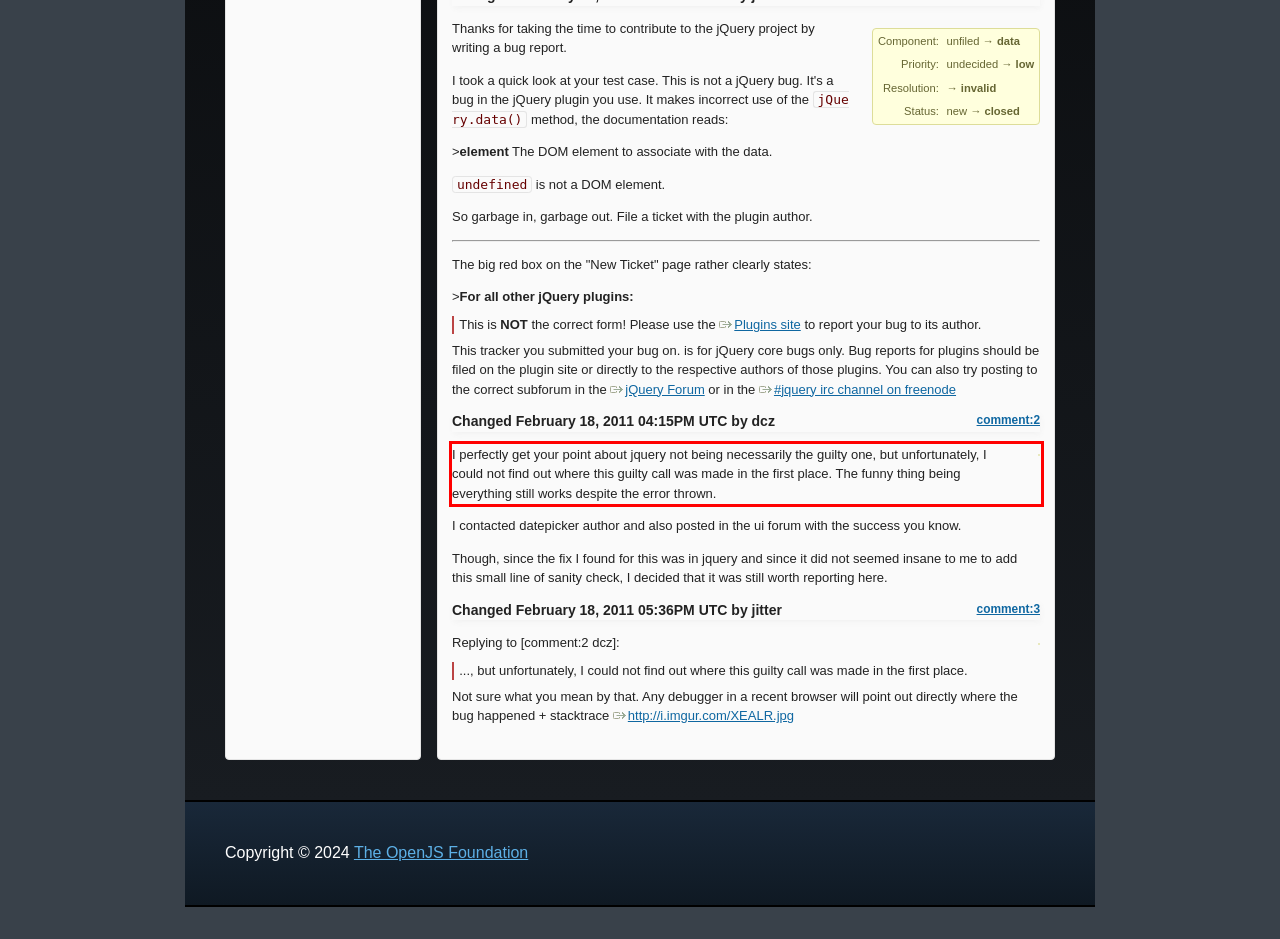Please examine the webpage screenshot and extract the text within the red bounding box using OCR.

I perfectly get your point about jquery not being necessarily the guilty one, but unfortunately, I could not find out where this guilty call was made in the first place. The funny thing being everything still works despite the error thrown.